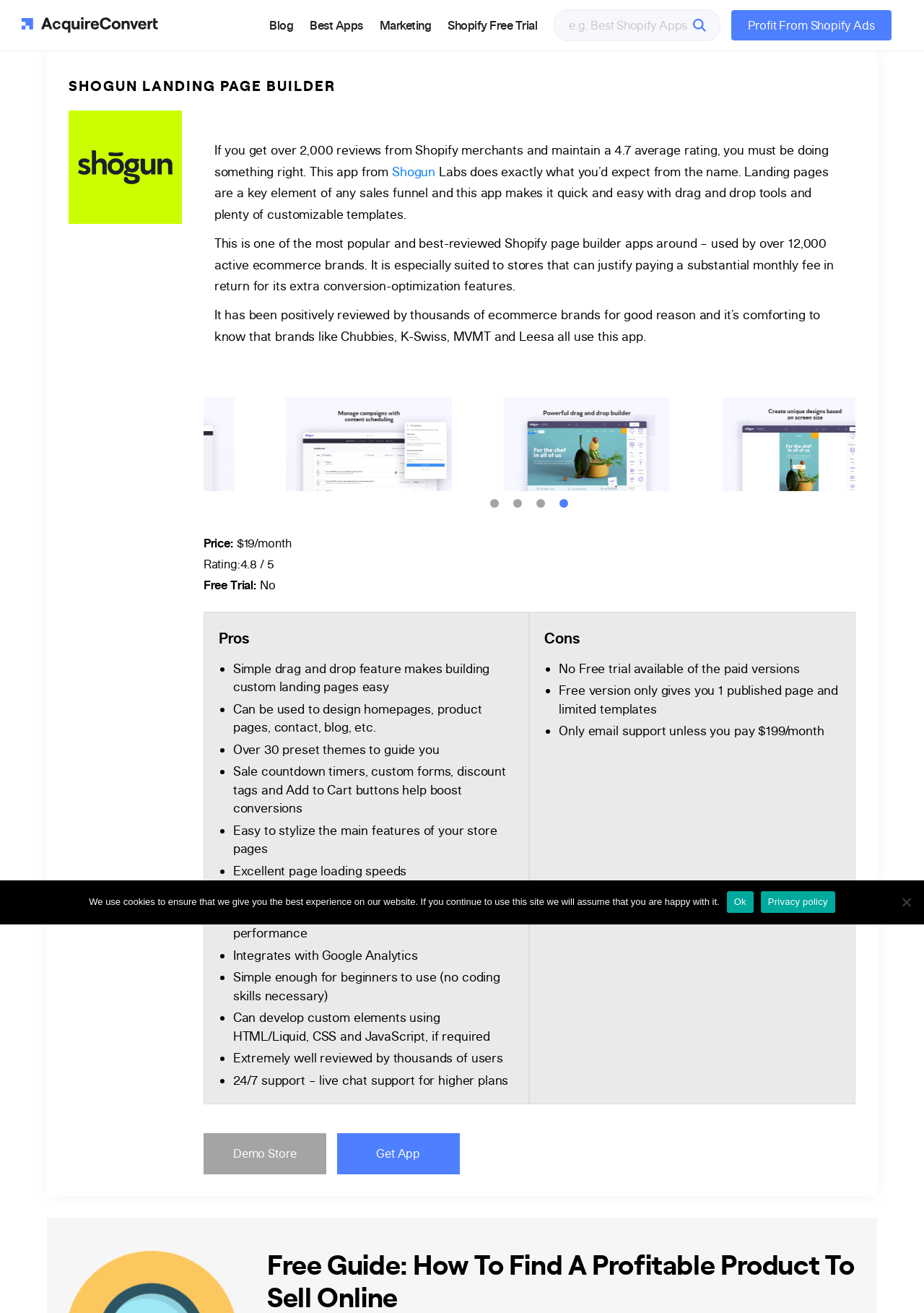Please specify the bounding box coordinates for the clickable region that will help you carry out the instruction: "Read the blog".

[0.292, 0.014, 0.317, 0.025]